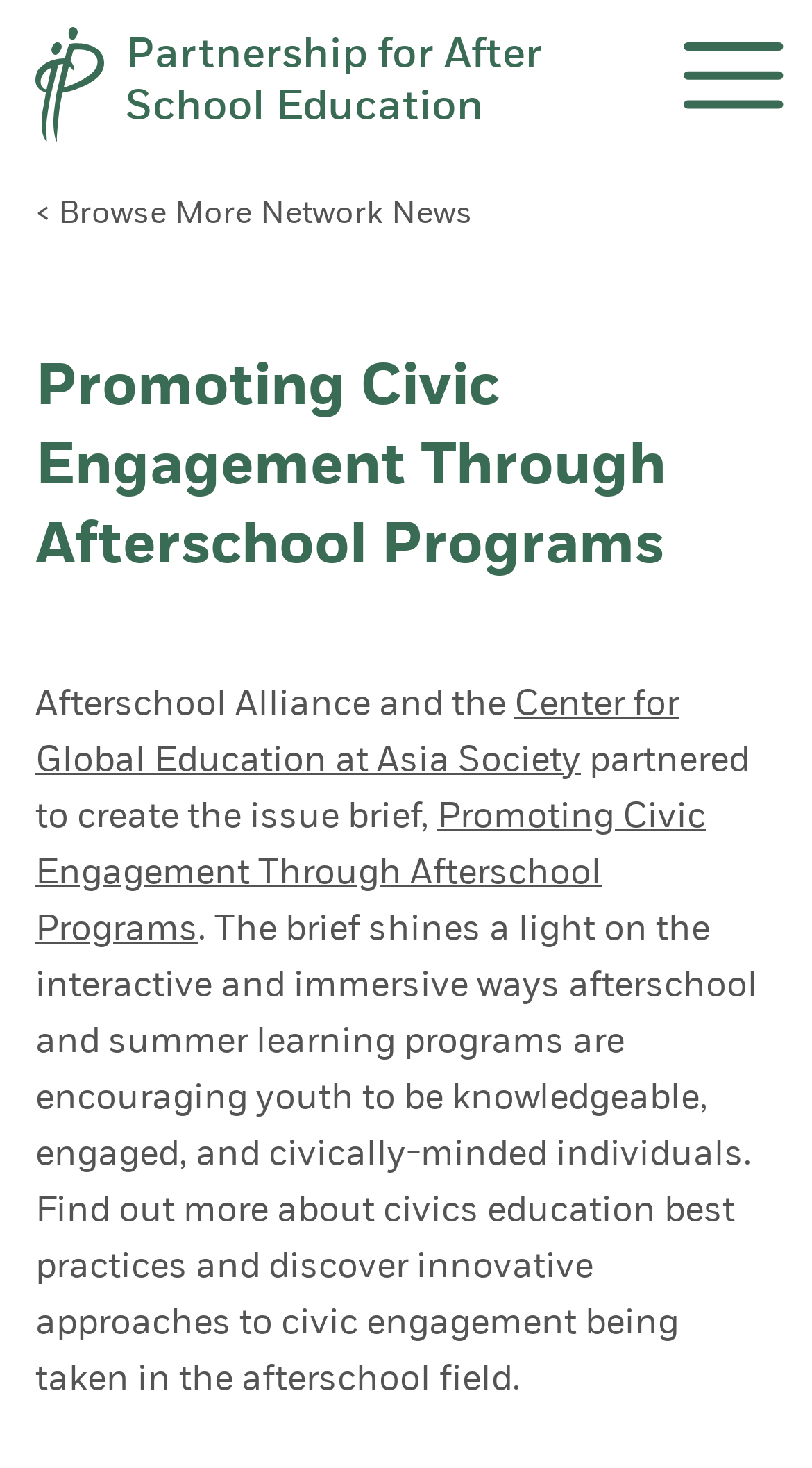What is the logo of the organization?
Please provide a comprehensive answer based on the information in the image.

The logo is located at the top left corner of the webpage, and it is a mark of a large letter P, which is the logo of the Partnership for After School Education (PASE).